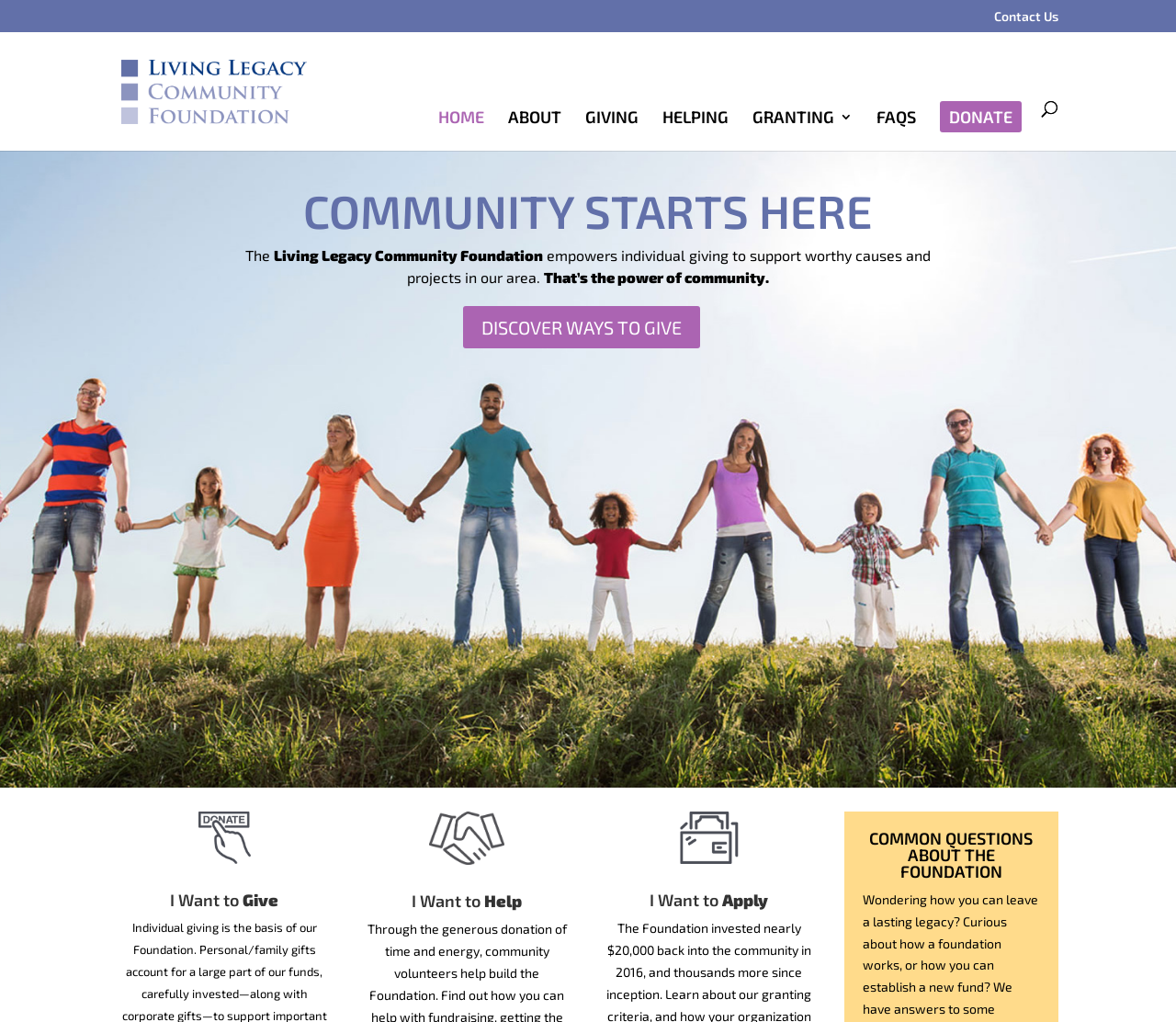What is the purpose of the foundation?
Offer a detailed and exhaustive answer to the question.

I found the answer by reading the text below the main heading. It says 'The Living Legacy Community Foundation empowers individual giving to support worthy causes and projects in our area.' This suggests that the foundation's purpose is to empower individual giving.